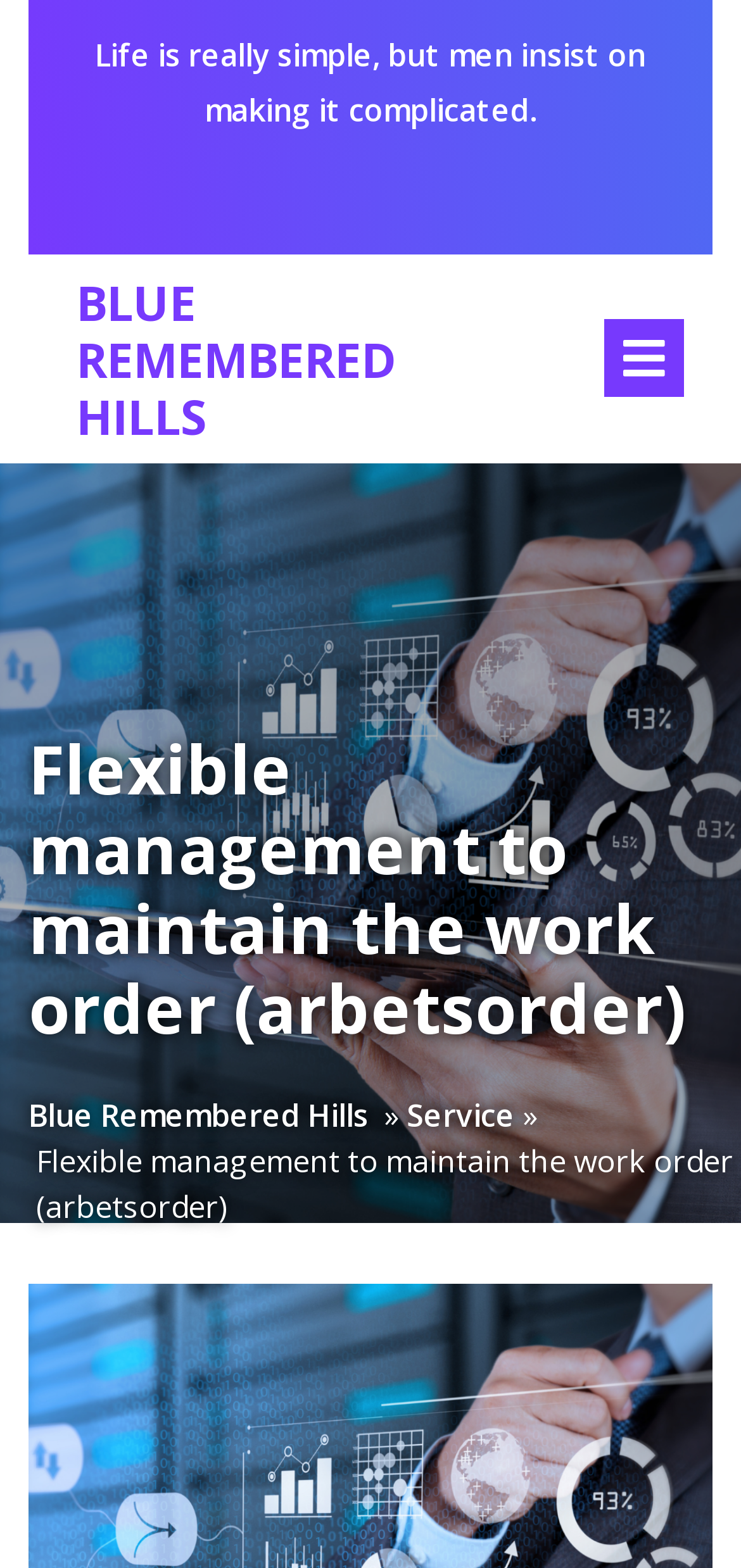Reply to the question with a brief word or phrase: What is the quote on the top of the page?

Life is really simple